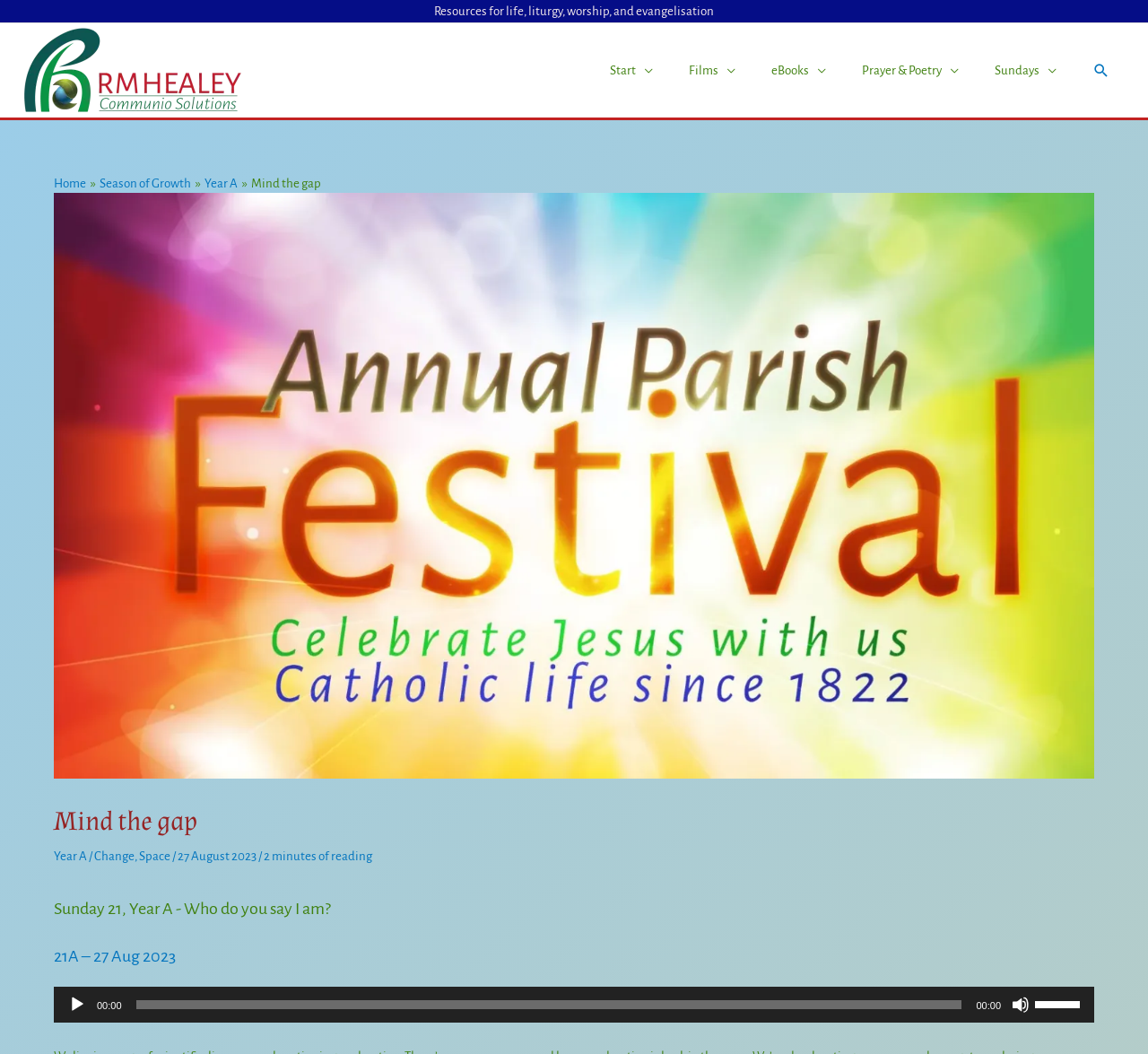What is the date of the current page?
Please provide a single word or phrase as your answer based on the screenshot.

27 August 2023